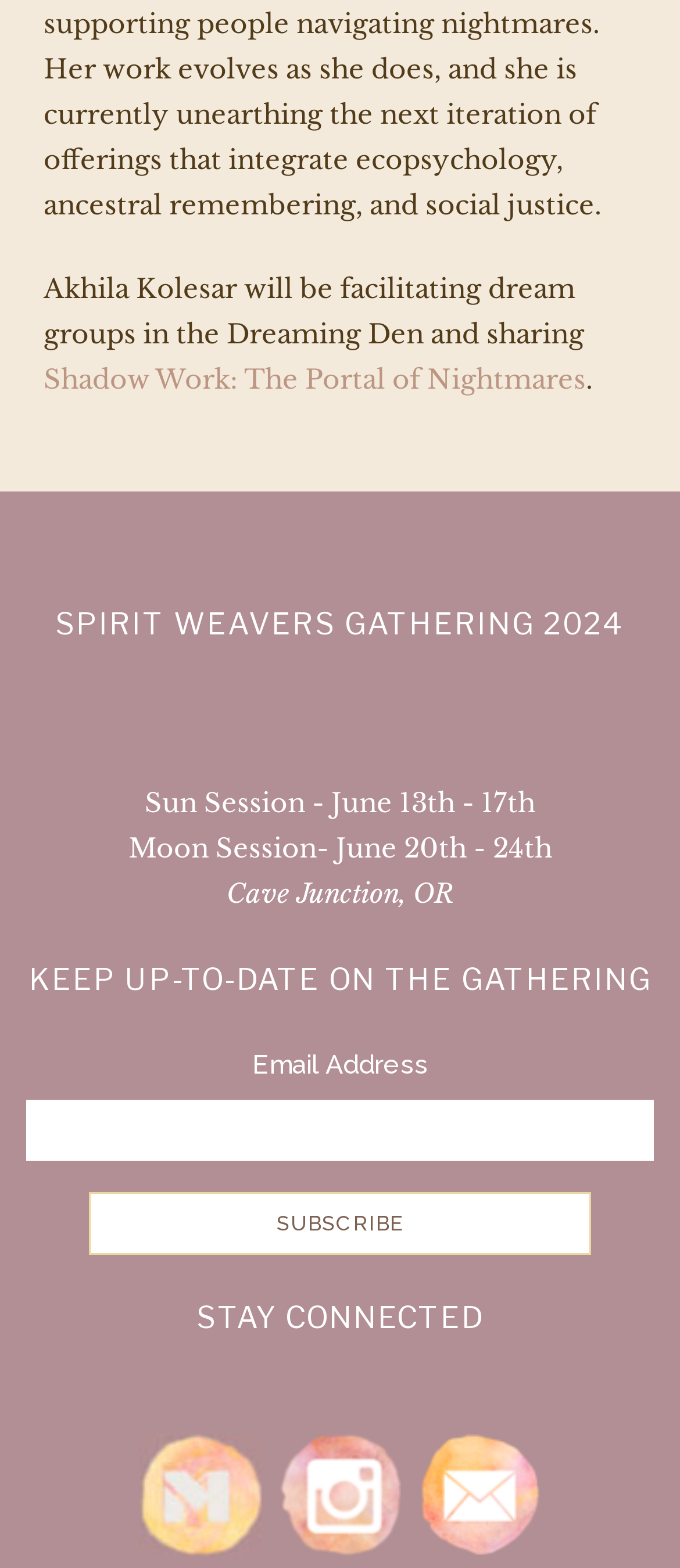What are the dates of the Sun Session?
Based on the visual details in the image, please answer the question thoroughly.

The dates of the Sun Session are mentioned in the static text element, which says 'Sun Session - June 13th - 17th'.